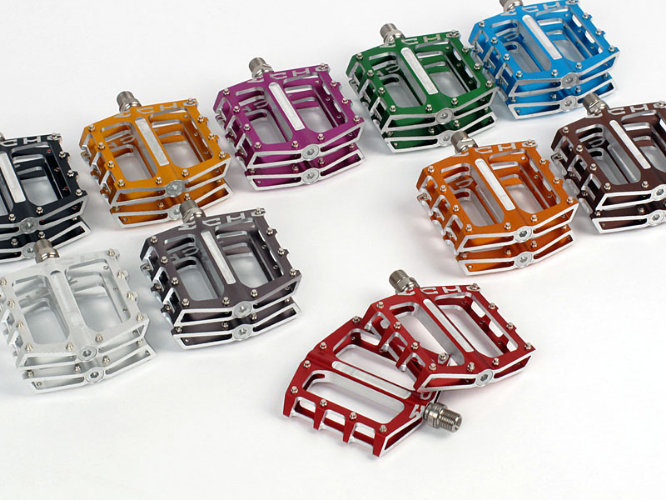Elaborate on all the elements present in the image.

The image features a vibrant display of echo pedals, showcasing a variety of colors including classic silver, bold red, deep purple, bright orange, and cool blue, among others. This diverse array highlights the pedal design's blend of functionality and style, appealing to unicyclists and cycling enthusiasts alike. Each pedal is intricately constructed, featuring a robust aluminum frame with a textured surface for improved grip. The arrangement presents both new and used options, reflecting the post's focus on unicycling equipment available for sale or trade. This visual complement enhances a discussion about sourcing these specific echo pedals in the U.S., as mentioned in the accompanying post.